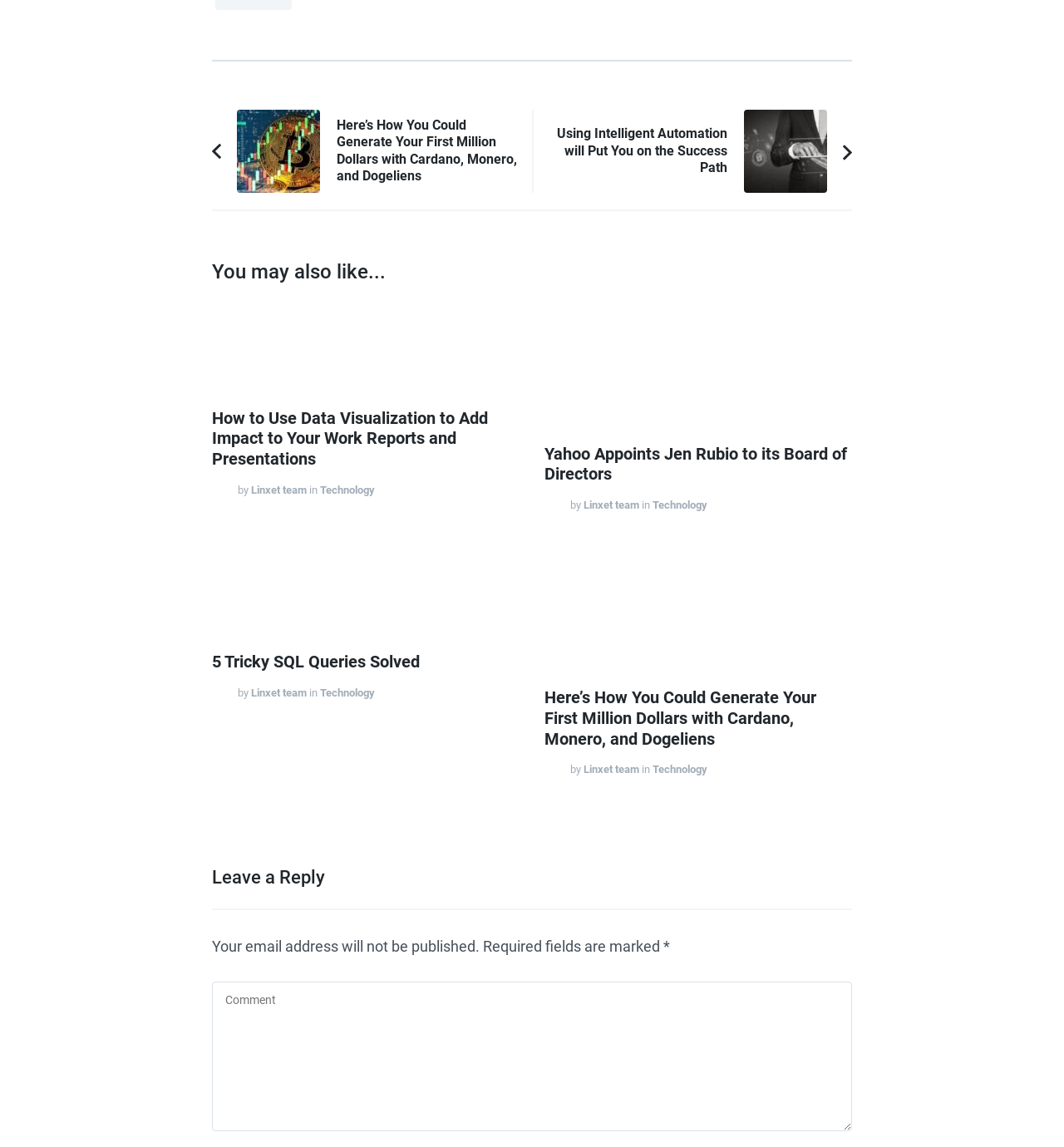Please identify the bounding box coordinates of the region to click in order to complete the task: "View the article about data visualization". The coordinates must be four float numbers between 0 and 1, specified as [left, top, right, bottom].

[0.199, 0.356, 0.488, 0.41]